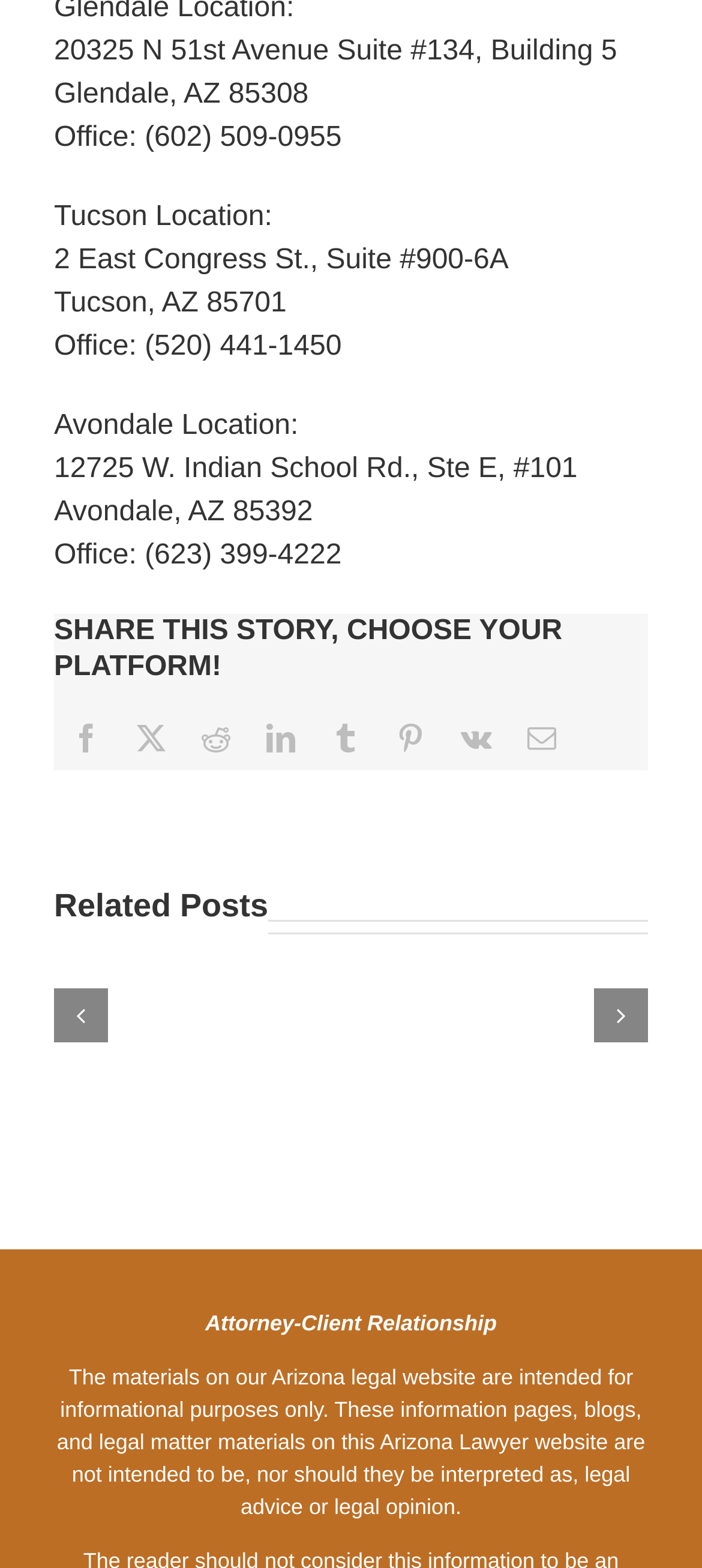Determine the bounding box coordinates for the UI element matching this description: "Most Outrageous Celebrity Divorce Orders".

[0.219, 0.505, 0.312, 0.546]